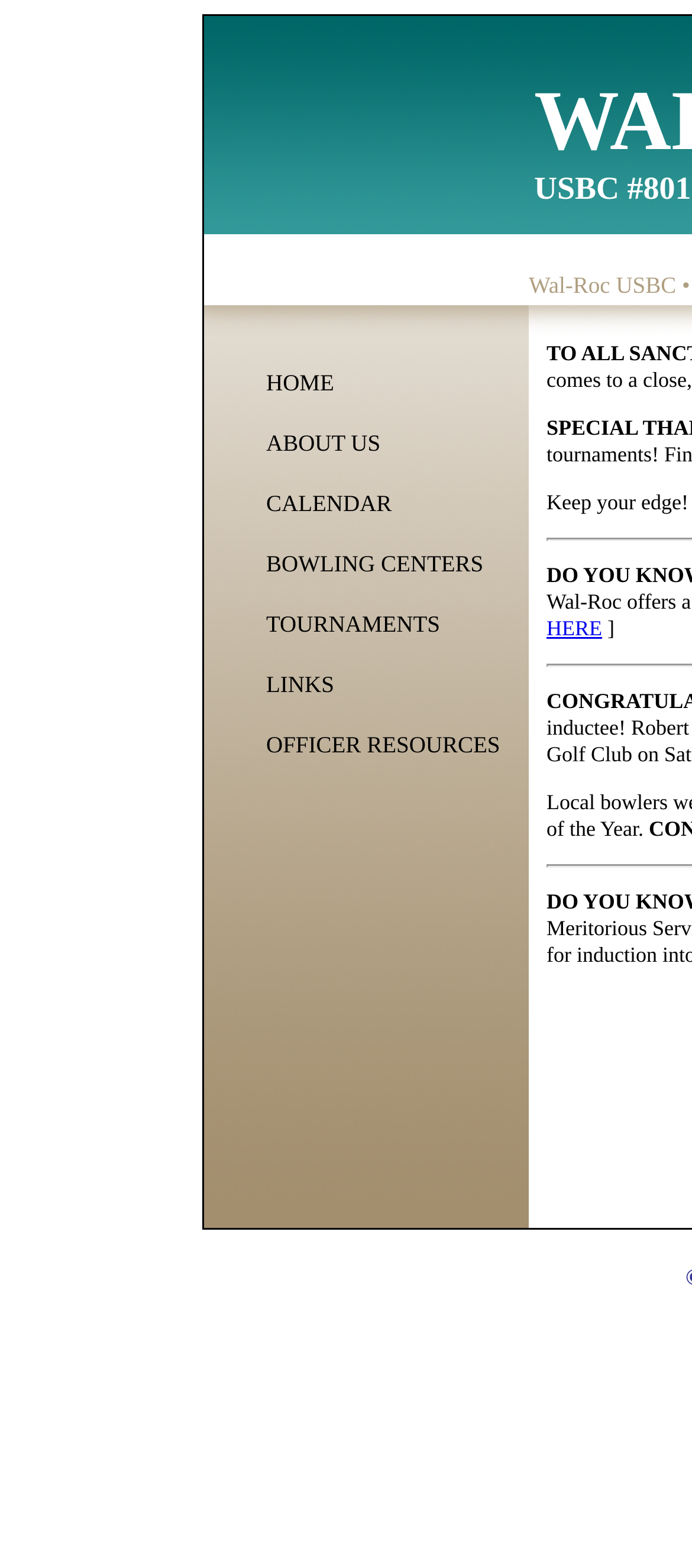Determine the bounding box coordinates of the element that should be clicked to execute the following command: "check tournaments".

[0.385, 0.389, 0.636, 0.406]